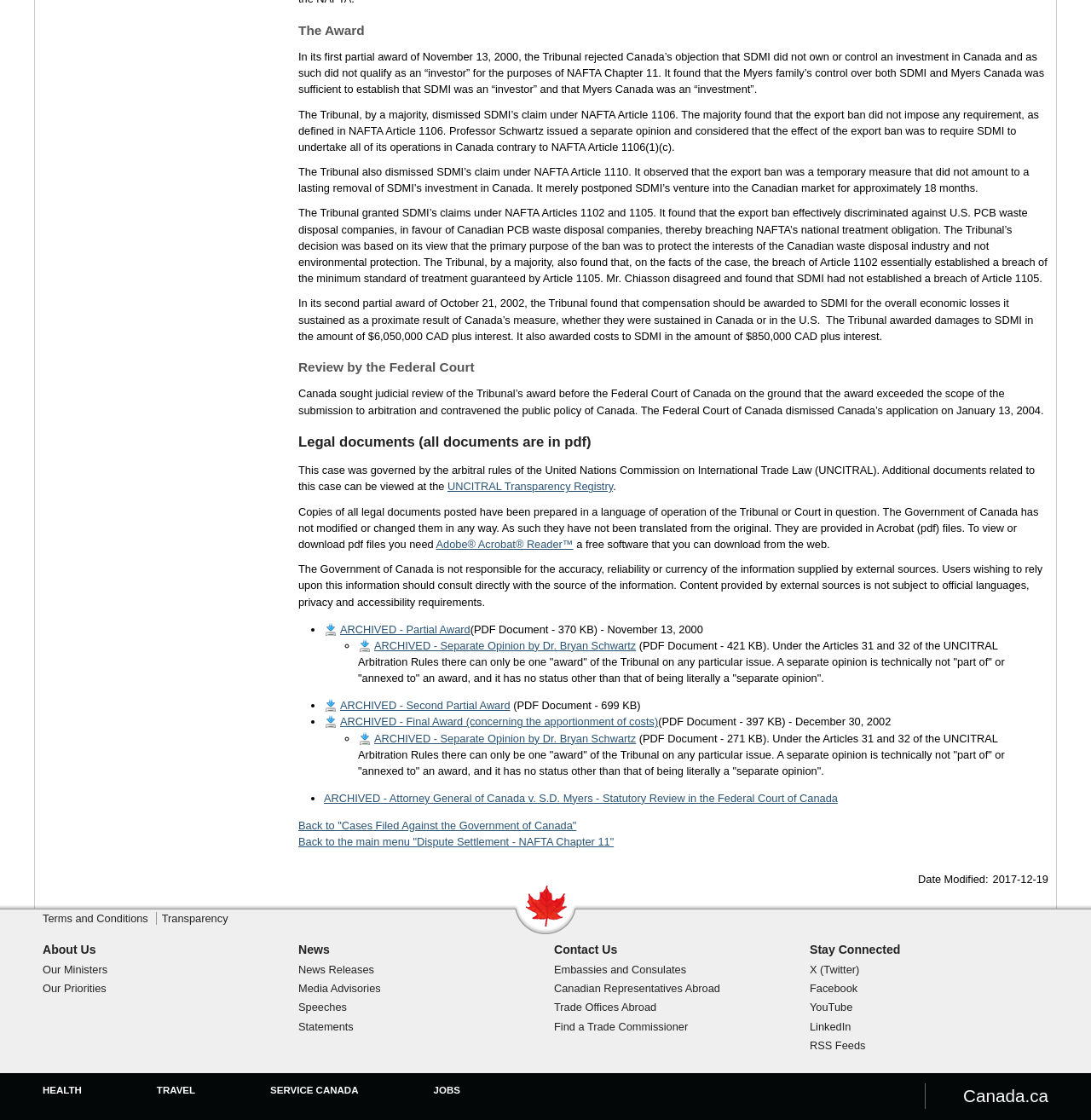Please locate the bounding box coordinates for the element that should be clicked to achieve the following instruction: "Download the 'Adobe Acrobat Reader' software". Ensure the coordinates are given as four float numbers between 0 and 1, i.e., [left, top, right, bottom].

[0.4, 0.48, 0.526, 0.492]